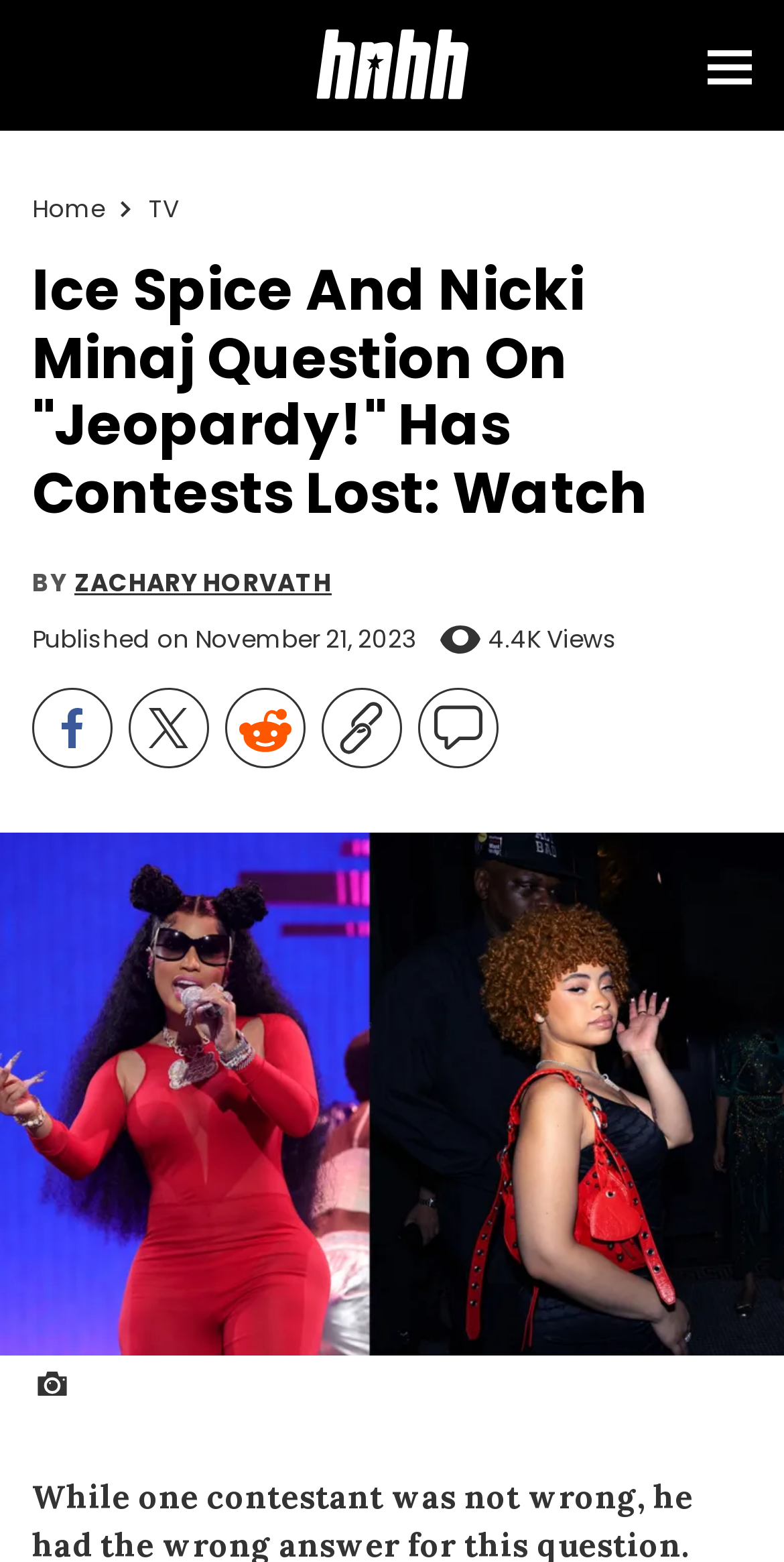Answer the following query with a single word or phrase:
When was the article published?

November 21, 2023